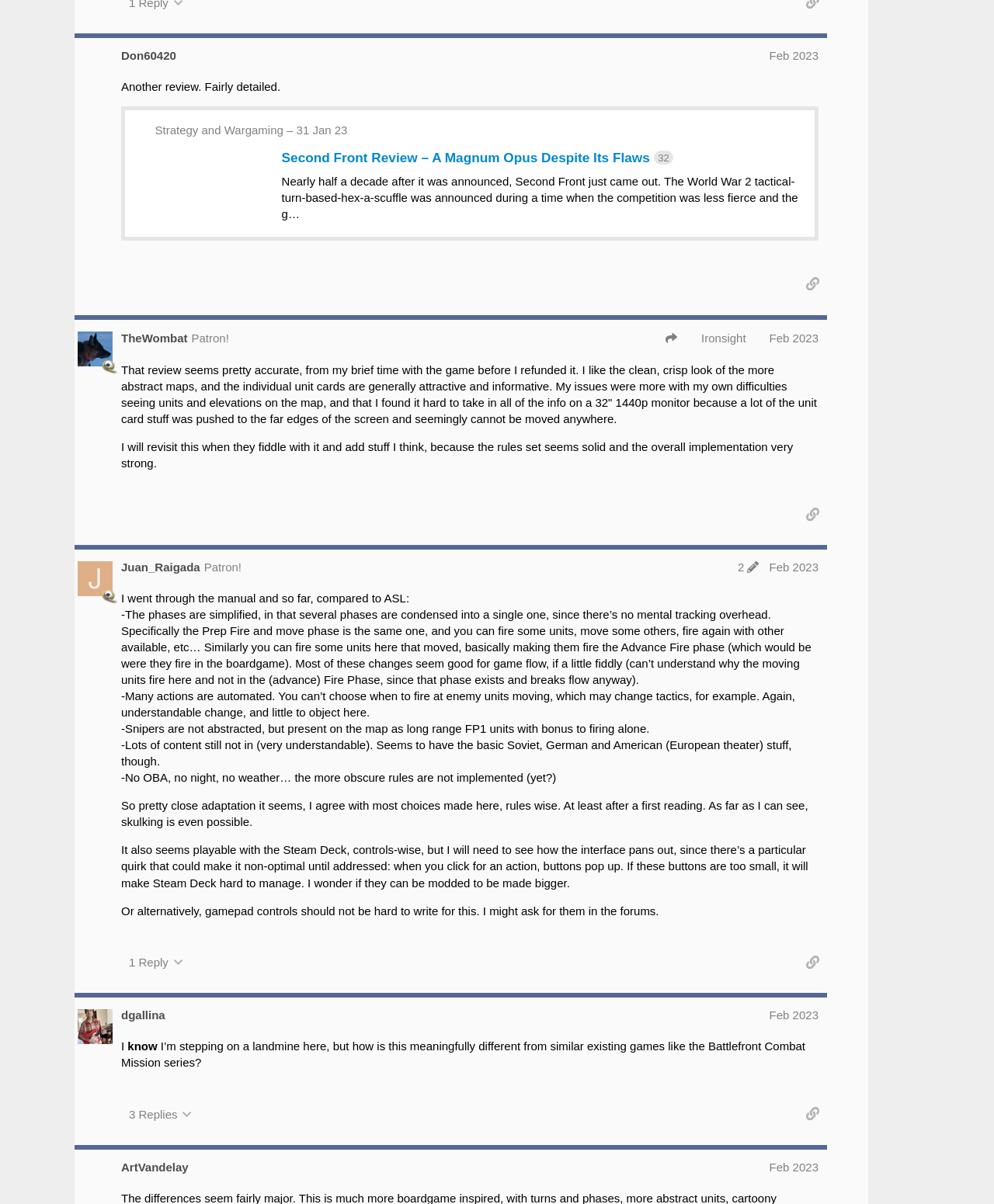Given the webpage screenshot, identify the bounding box of the UI element that matches this description: "About Us".

None